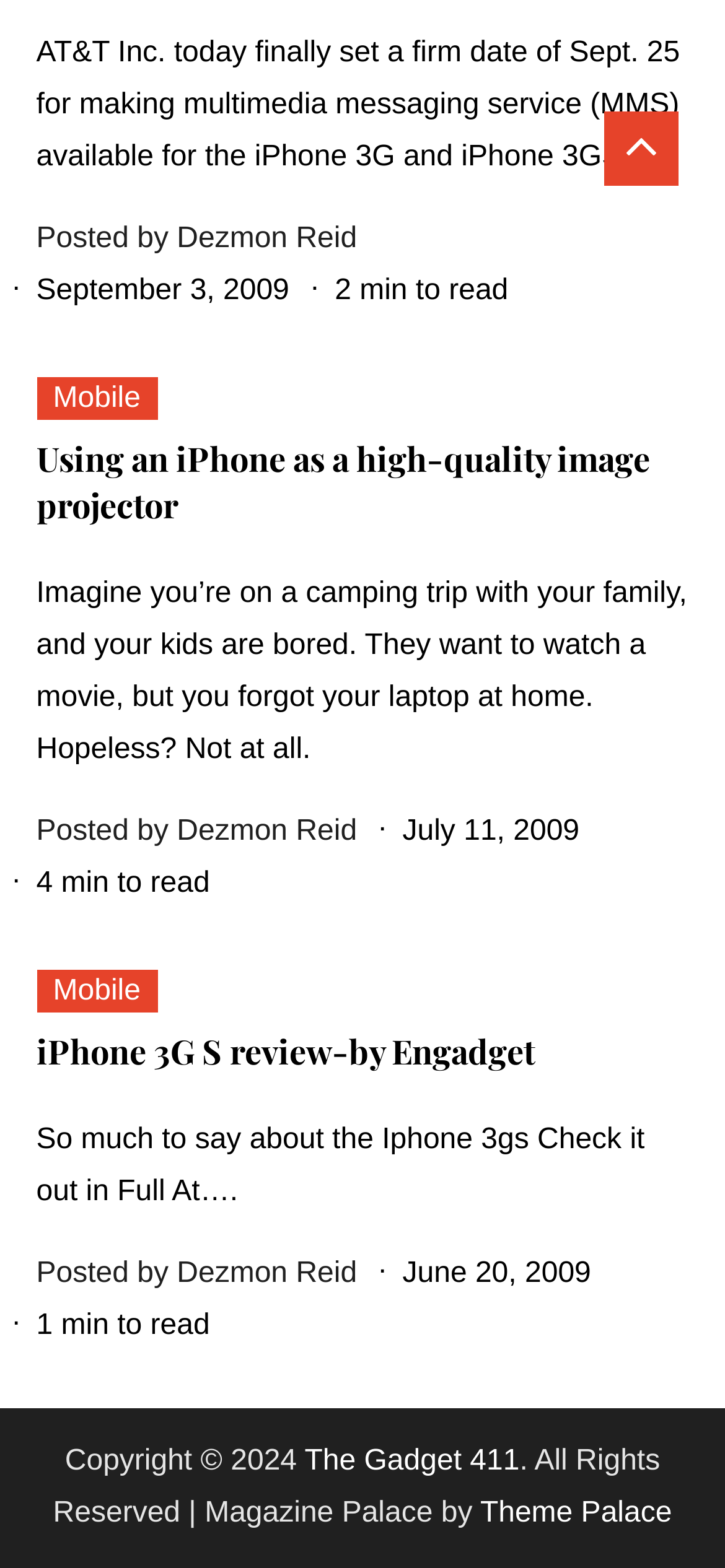What is the category of the third article?
Refer to the image and provide a one-word or short phrase answer.

Mobile